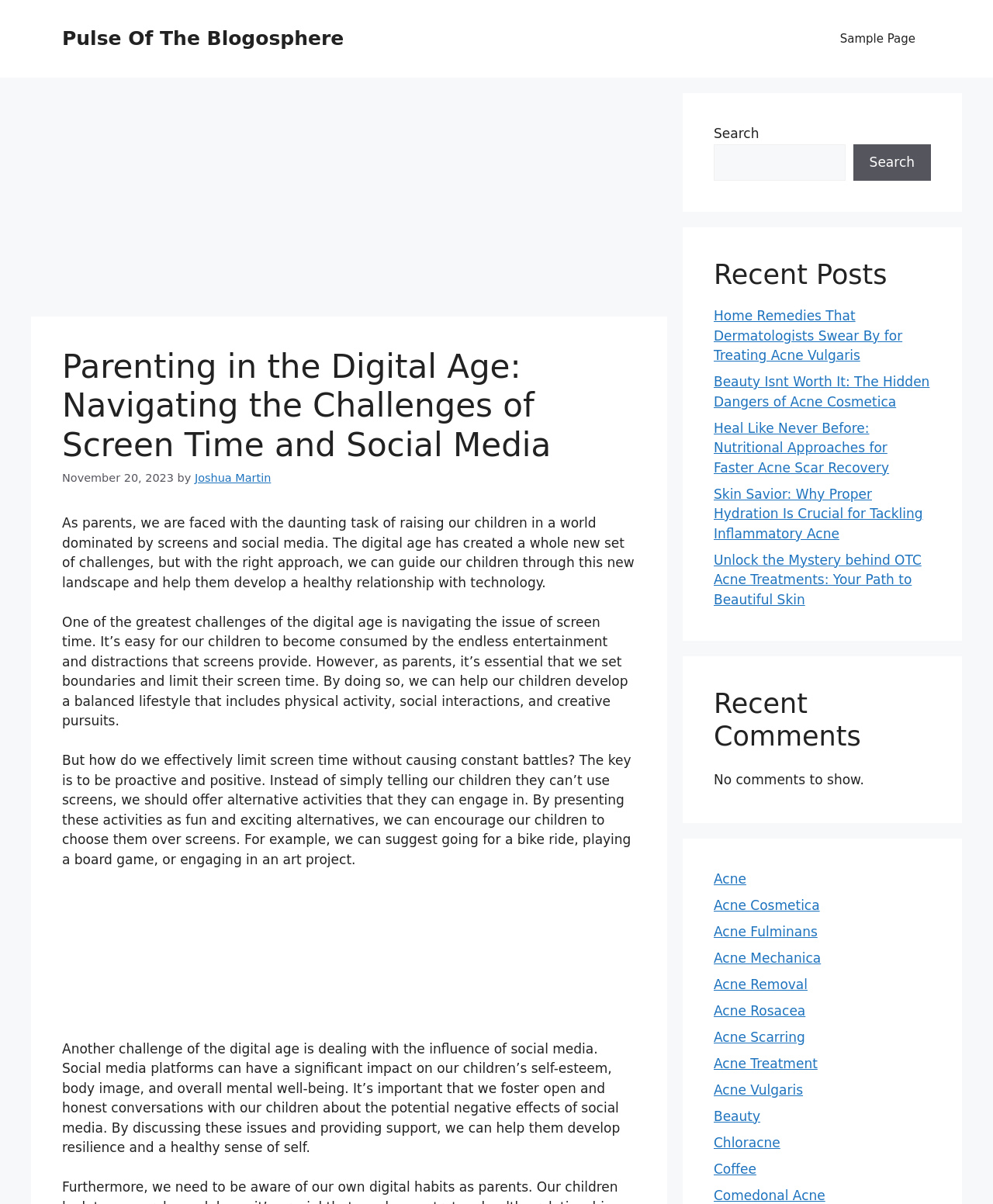Determine the bounding box coordinates of the region to click in order to accomplish the following instruction: "Search for something". Provide the coordinates as four float numbers between 0 and 1, specifically [left, top, right, bottom].

[0.719, 0.12, 0.851, 0.15]